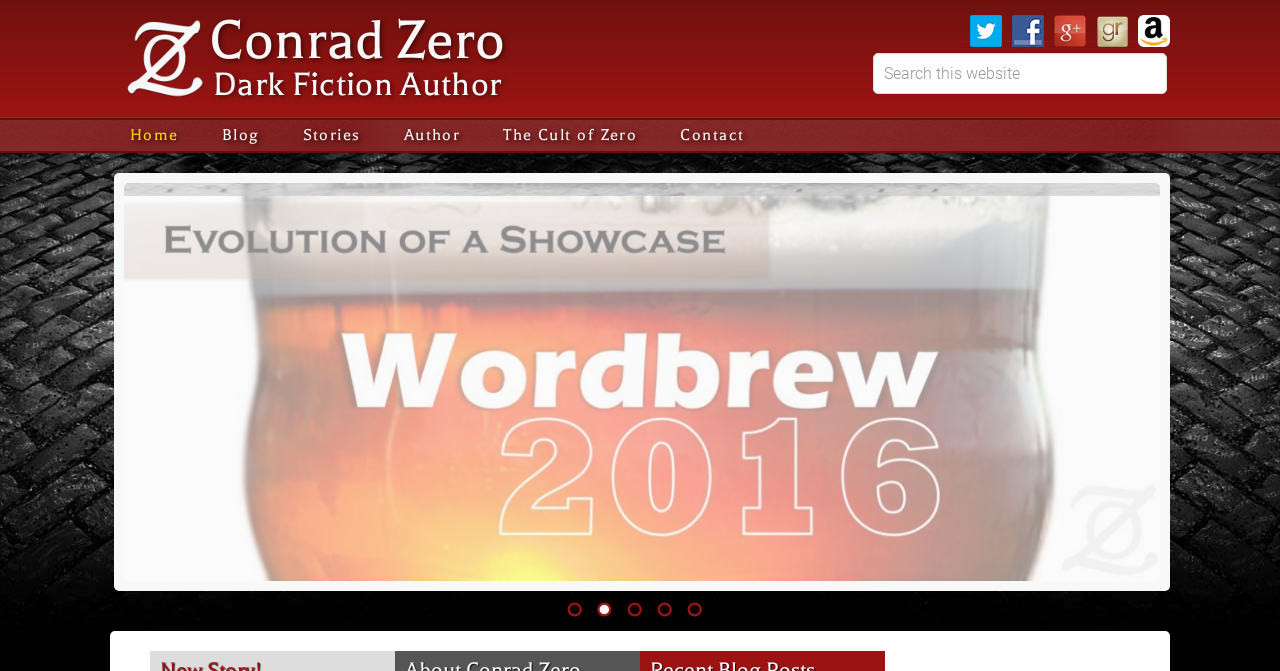Identify the bounding box coordinates of the region that should be clicked to execute the following instruction: "Follow Conrad Zero on Twitter".

[0.75, 0.032, 0.783, 0.062]